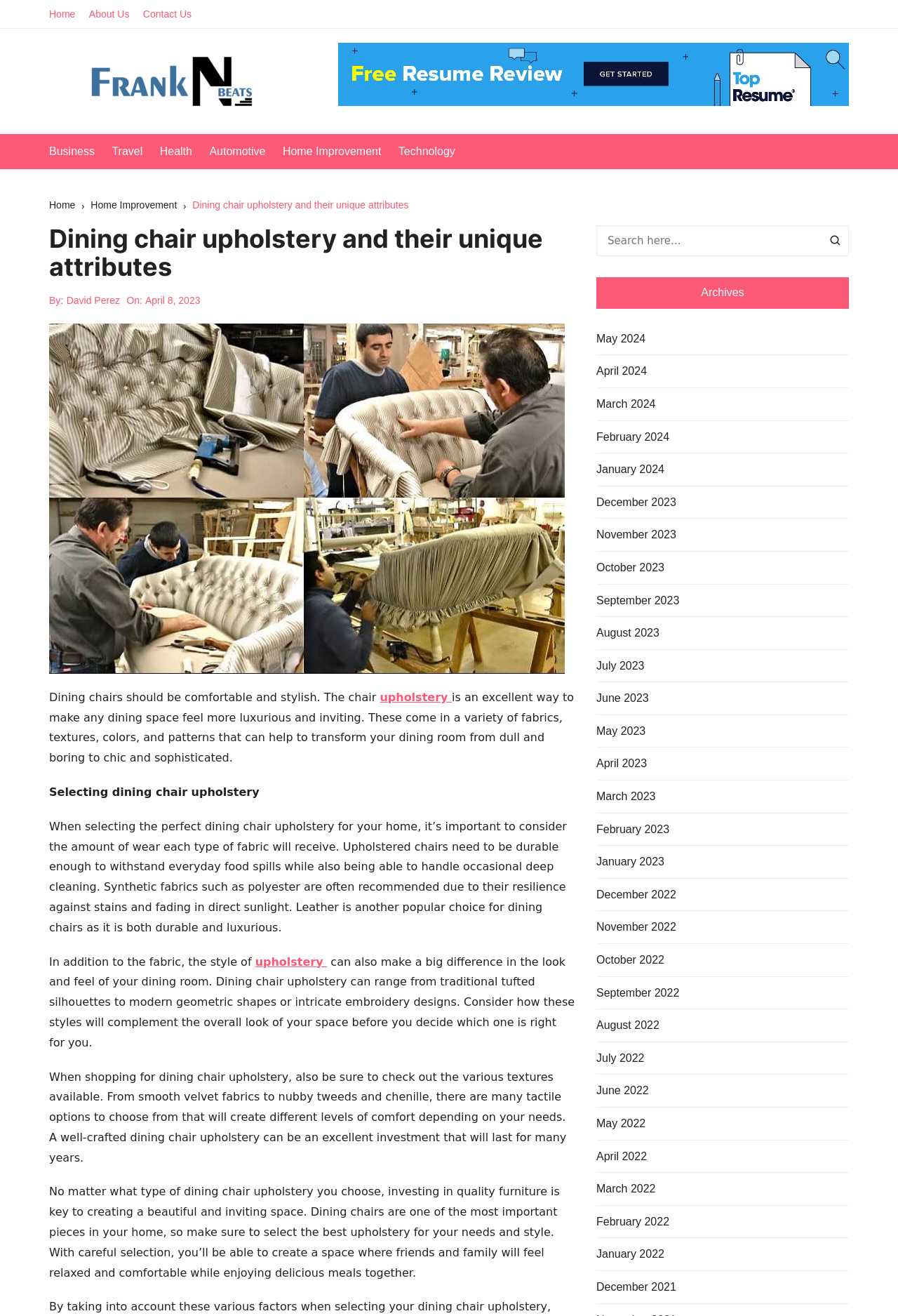Utilize the details in the image to thoroughly answer the following question: What is the author of the current article?

The author of the current article can be found by looking at the 'By:' section, which is located below the main heading. The text 'By:' is followed by a link that says 'David Perez', indicating that David Perez is the author of the article.